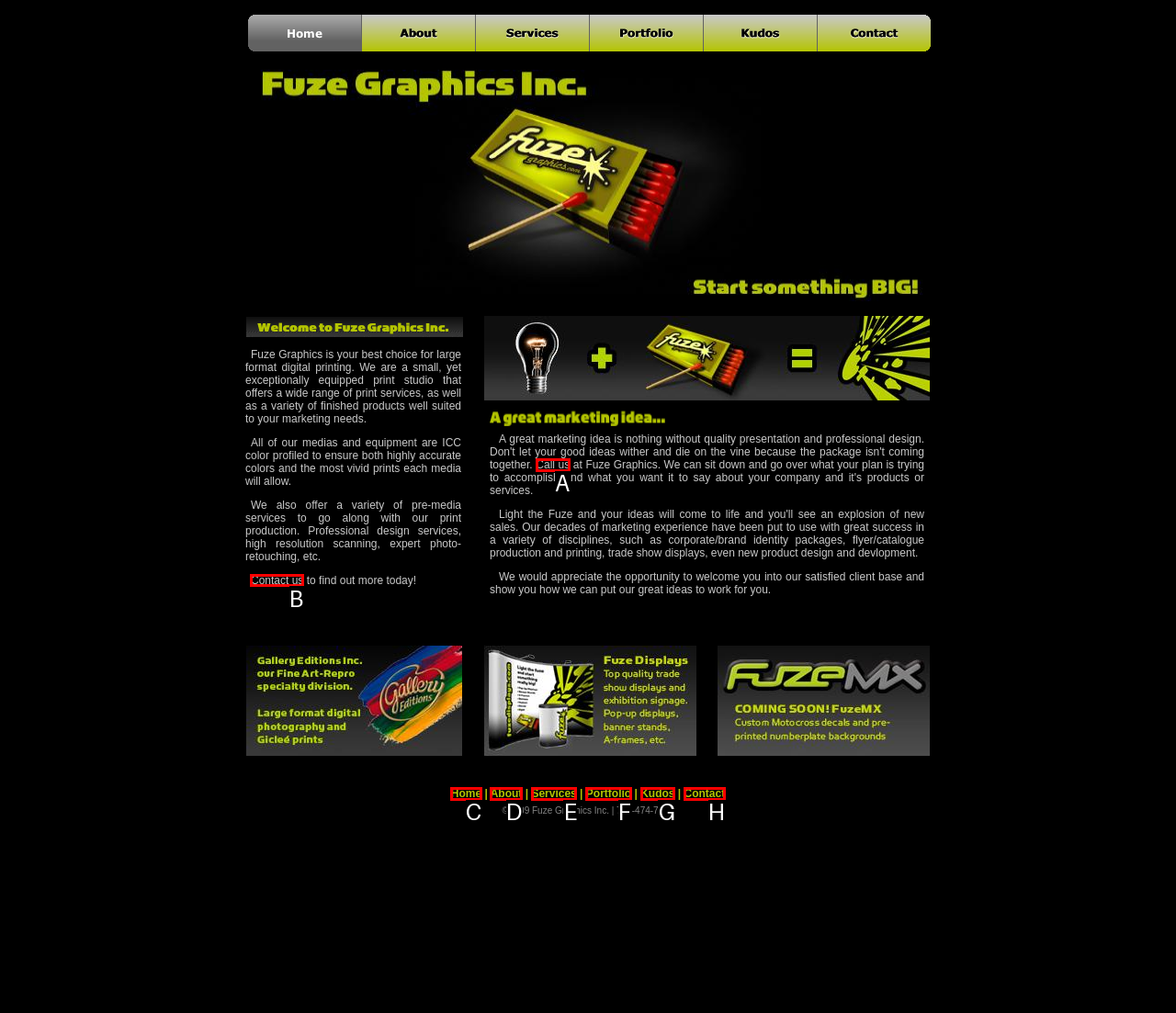Select the letter of the UI element you need to click to complete this task: Contact us.

B